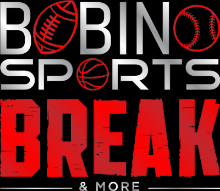What is implied by the inclusion of '& More'?
Answer the question with just one word or phrase using the image.

Additional content